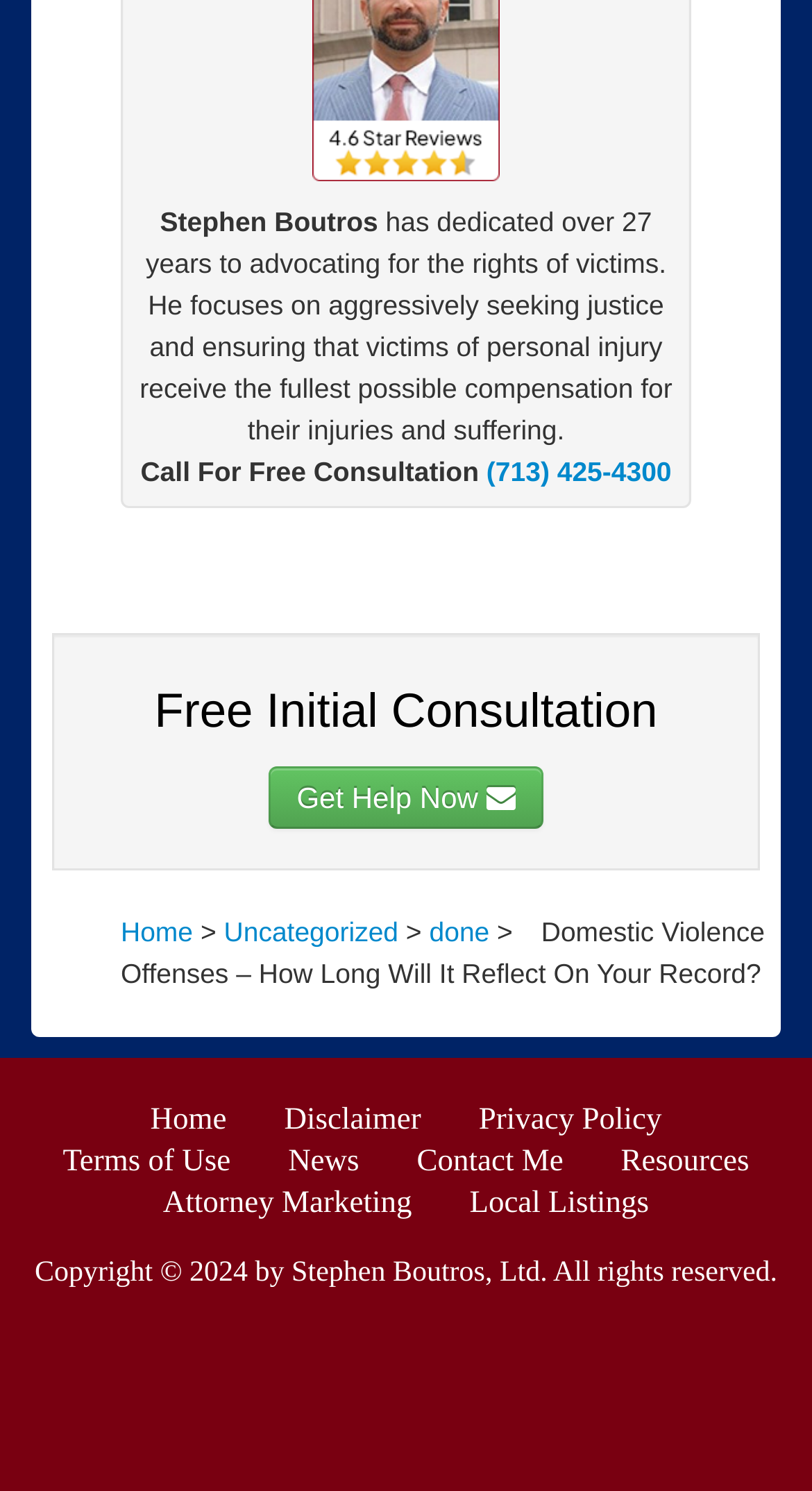What is the phone number for a free consultation?
Please provide a single word or phrase answer based on the image.

(713) 425-4300